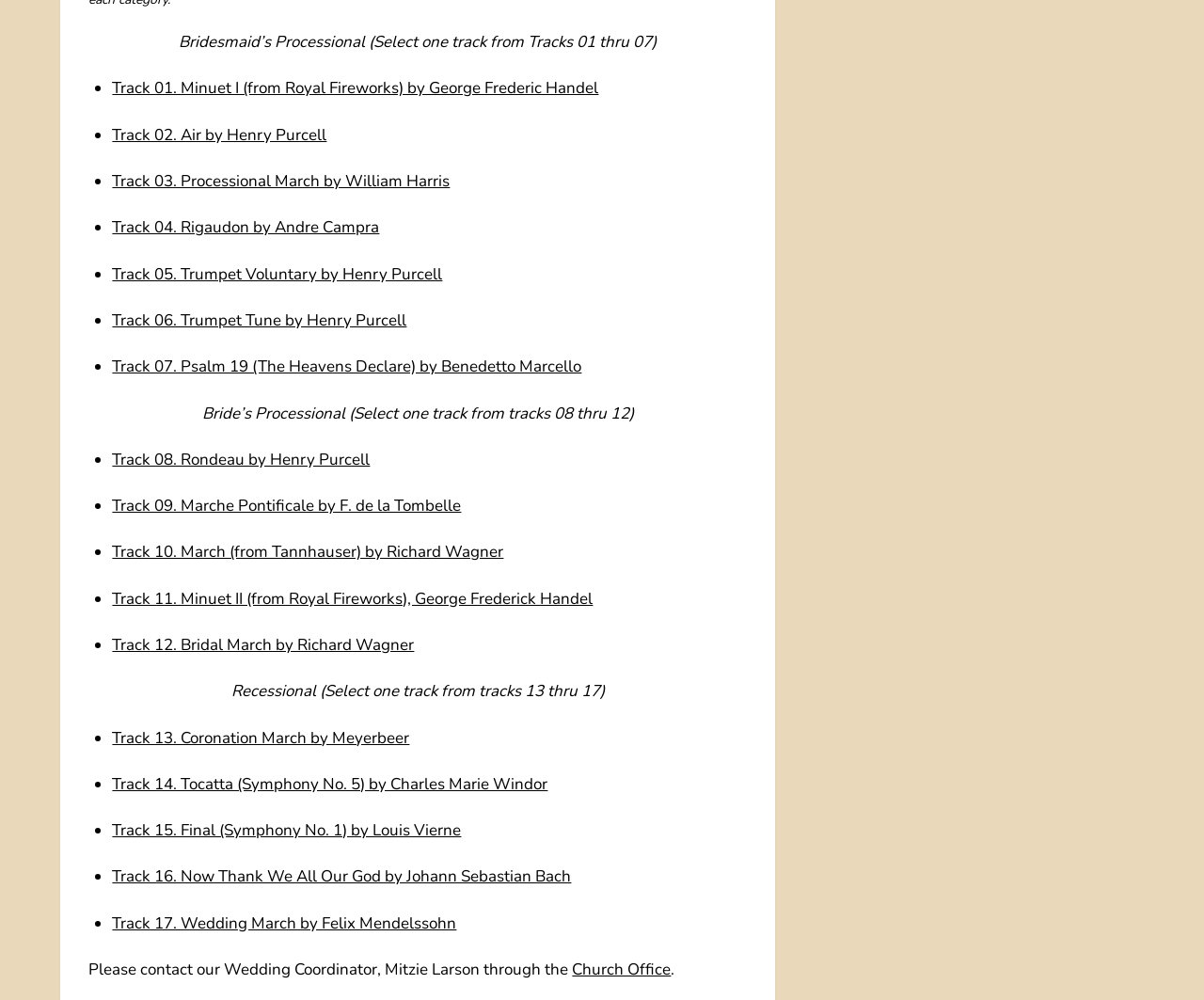Identify the bounding box coordinates of the region that should be clicked to execute the following instruction: "Contact the Church Office".

[0.475, 0.959, 0.557, 0.98]